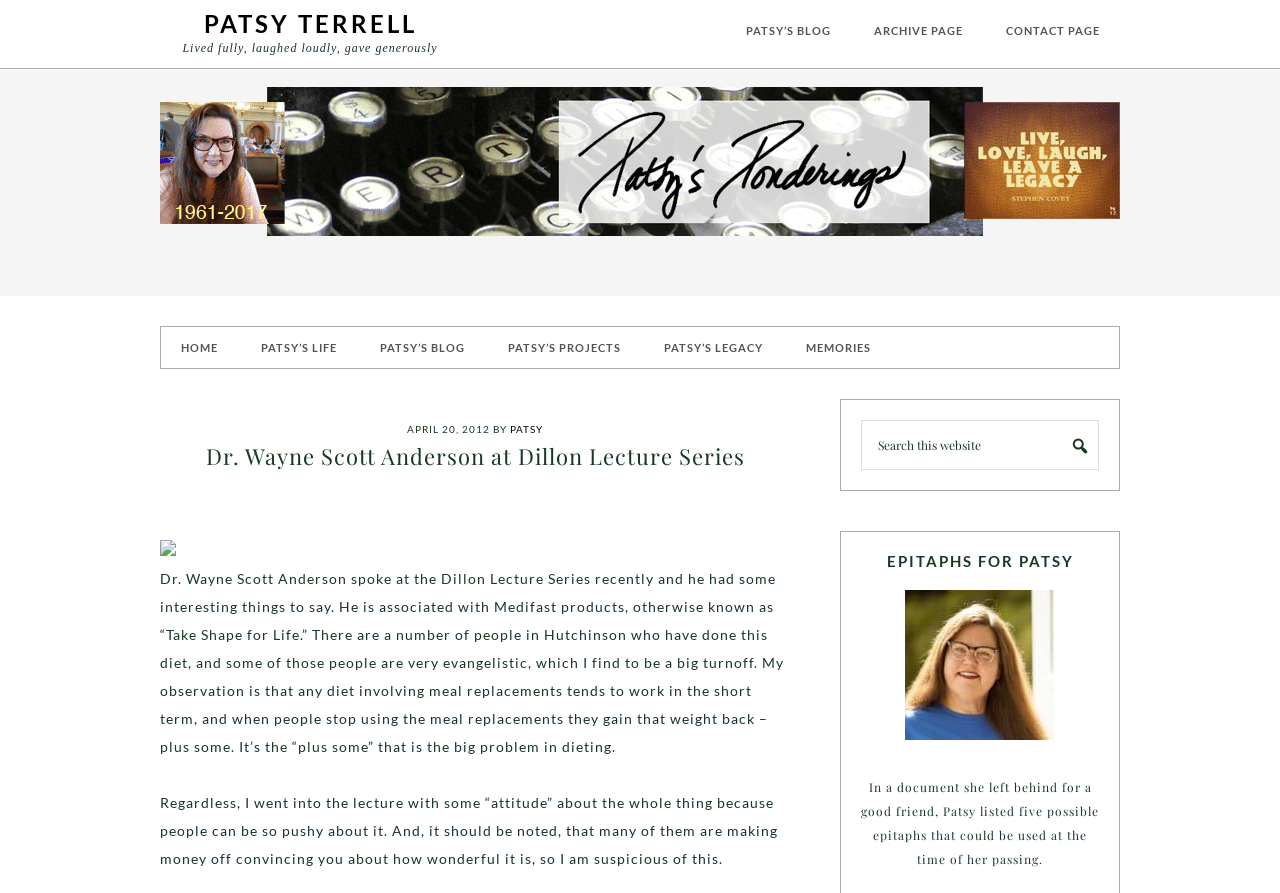Identify the bounding box coordinates for the element that needs to be clicked to fulfill this instruction: "Click on PATSY TERRELL link". Provide the coordinates in the format of four float numbers between 0 and 1: [left, top, right, bottom].

[0.159, 0.01, 0.325, 0.043]